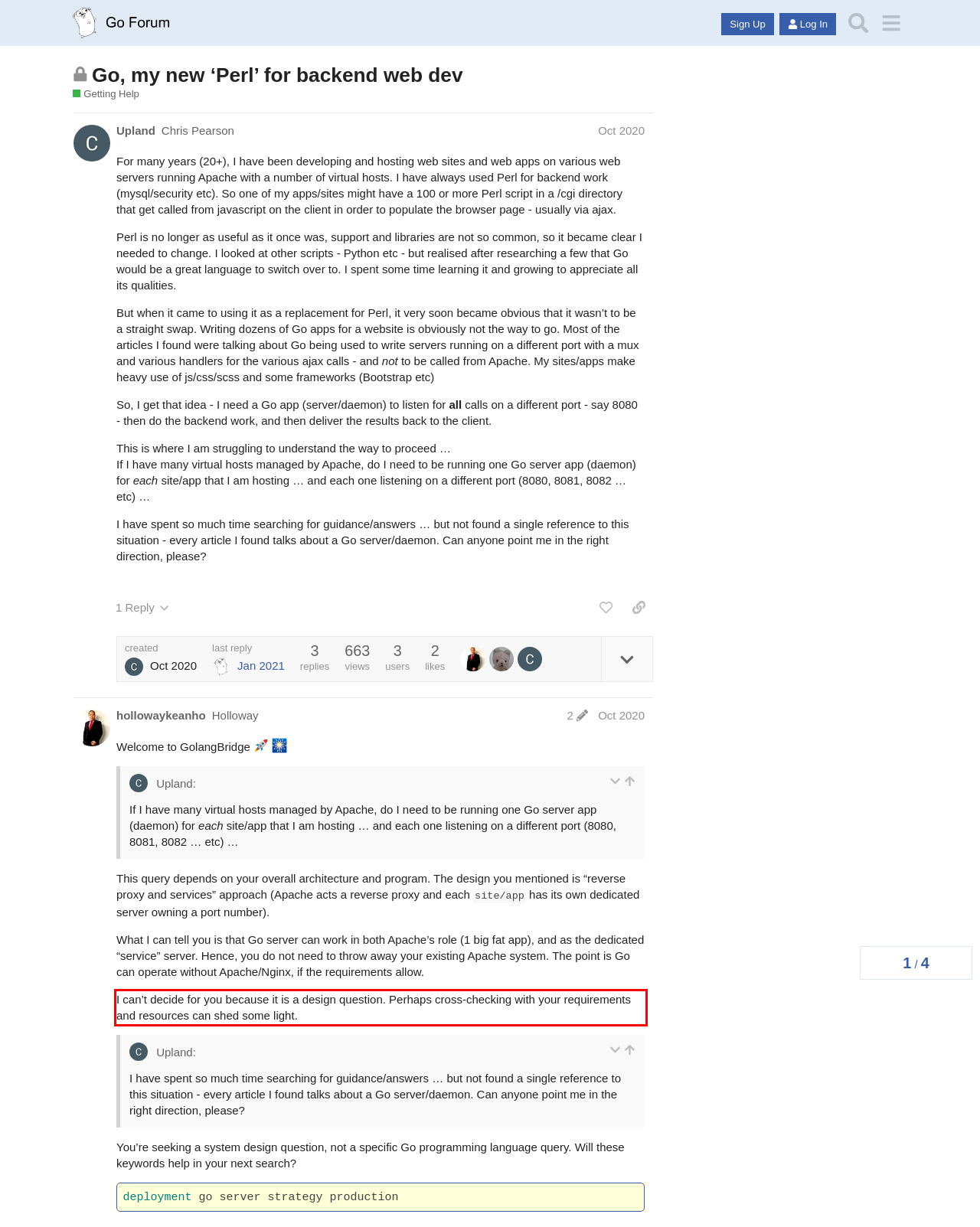Using the provided webpage screenshot, recognize the text content in the area marked by the red bounding box.

I can’t decide for you because it is a design question. Perhaps cross-checking with your requirements and resources can shed some light.